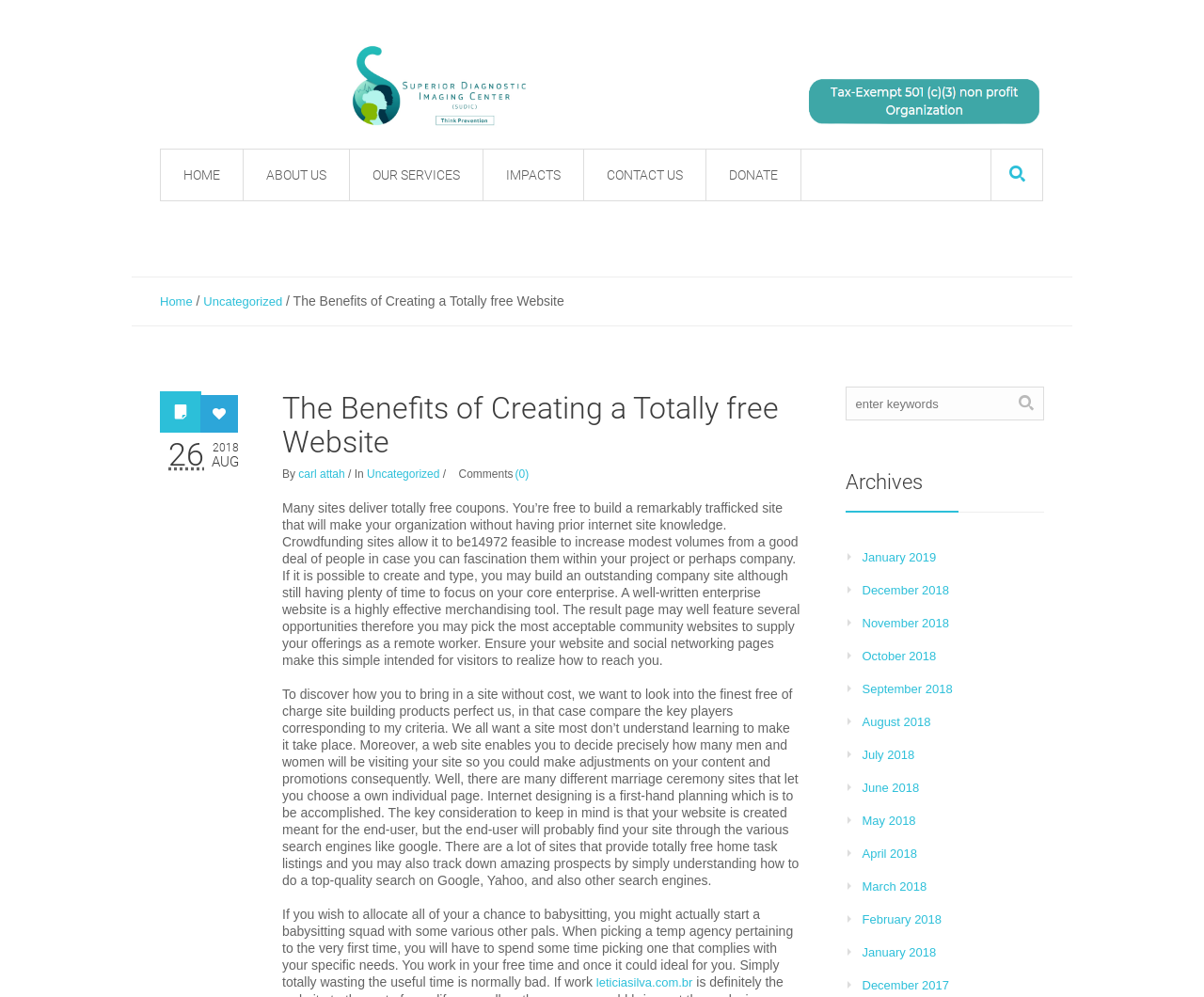Provide the bounding box coordinates for the area that should be clicked to complete the instruction: "Click on the HOME link".

[0.133, 0.149, 0.202, 0.202]